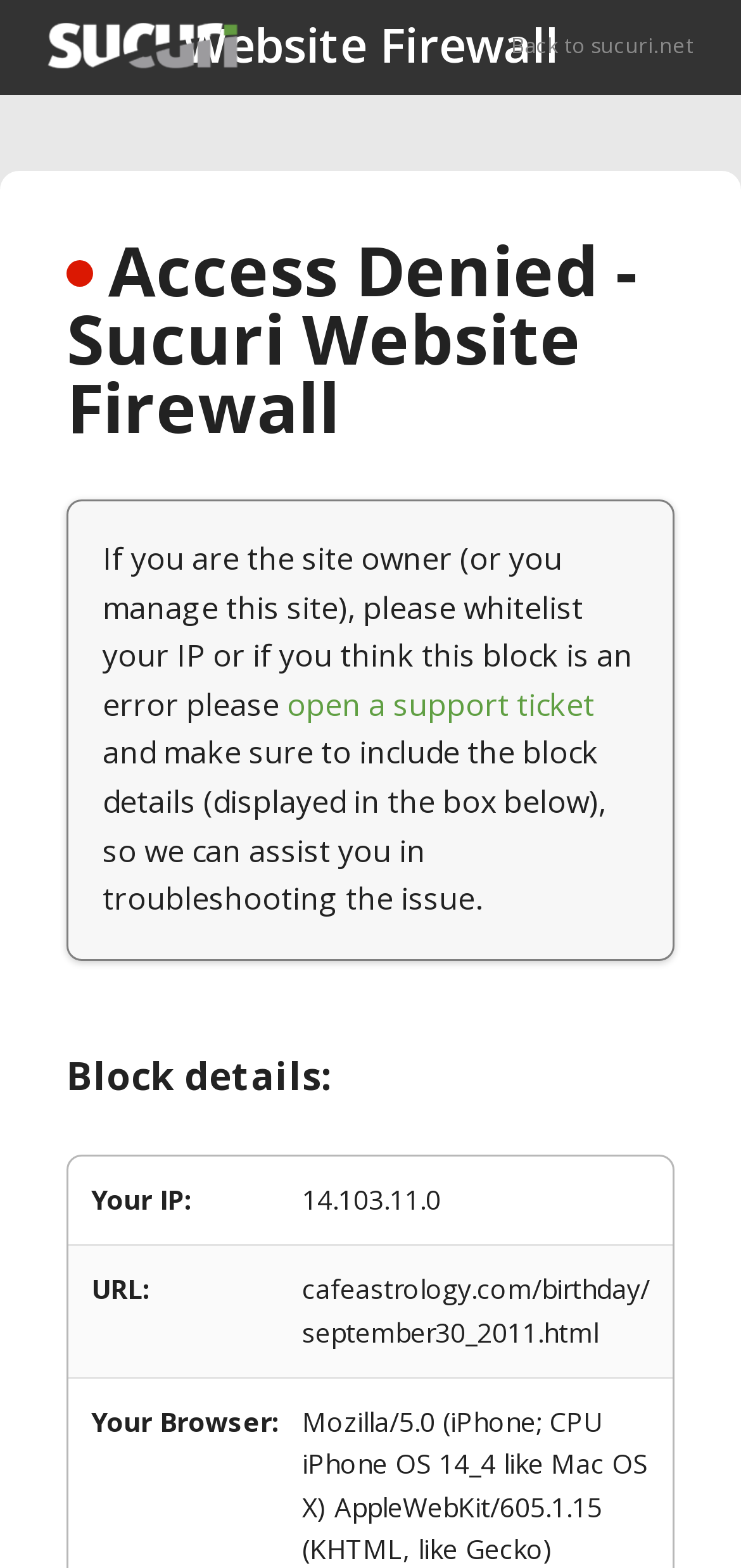Can you identify and provide the main heading of the webpage?

Access Denied - Sucuri Website Firewall